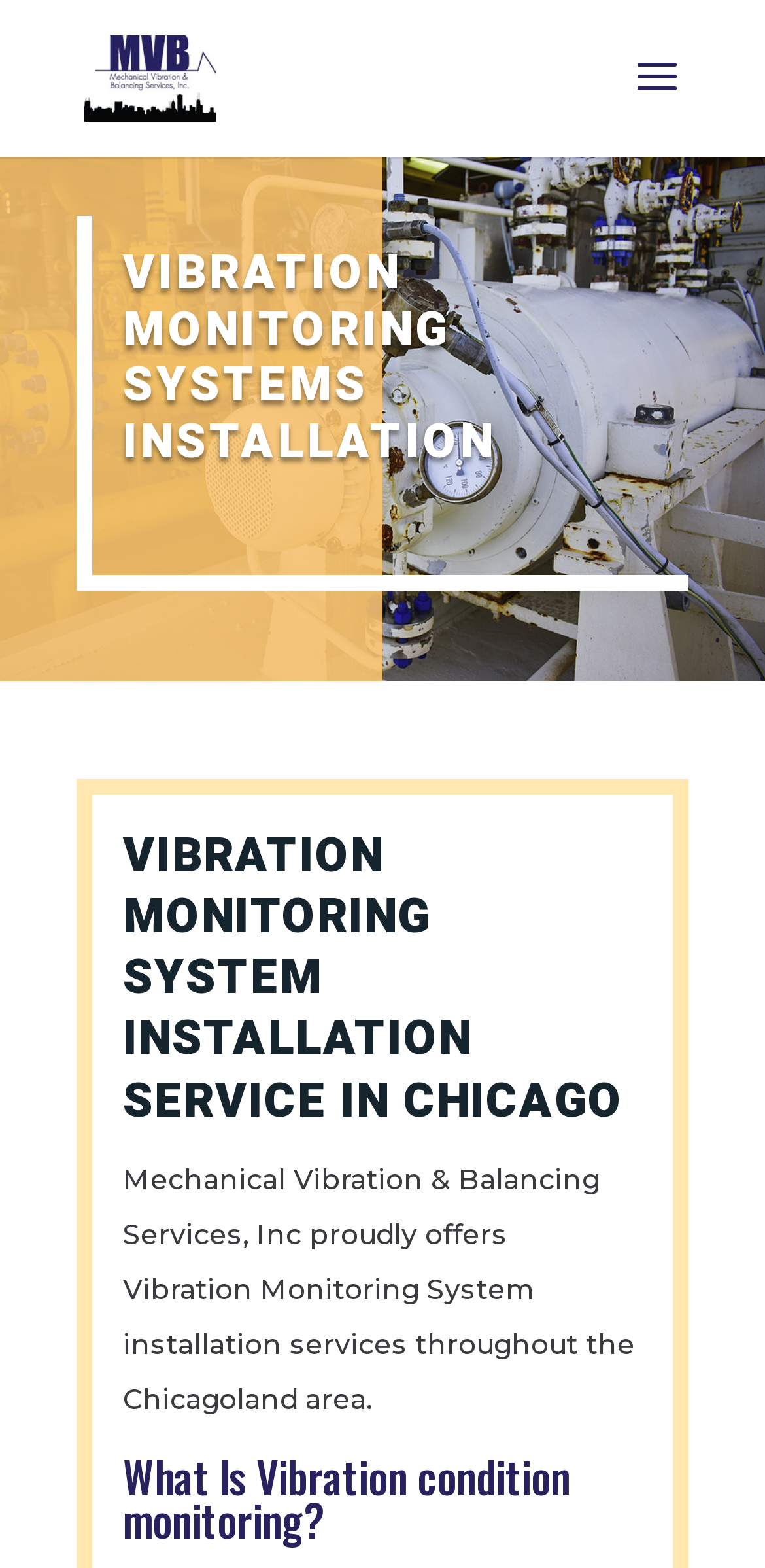Given the description "alt="MVB Services, Inc."", provide the bounding box coordinates of the corresponding UI element.

[0.11, 0.036, 0.283, 0.06]